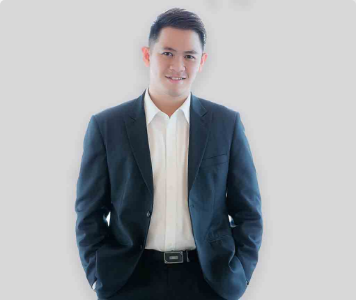Explain the image with as much detail as possible.

The image features a professional-looking individual wearing a dark suit over a white shirt, captured in a polished, smiling pose. He stands confidently with his hands in his pockets, exuding a sense of approachability and professionalism. This profile image appears to belong to Alex Smith Doe, identified as a Senior WordPress Developer, likely representing trust and expertise in his field as part of the article titled "The Web’s Best Music Streaming Sites – King Fisher Kookers." The clean background enhances the focus on his attire and demeanor, making it a fitting visual representation for a professional context.